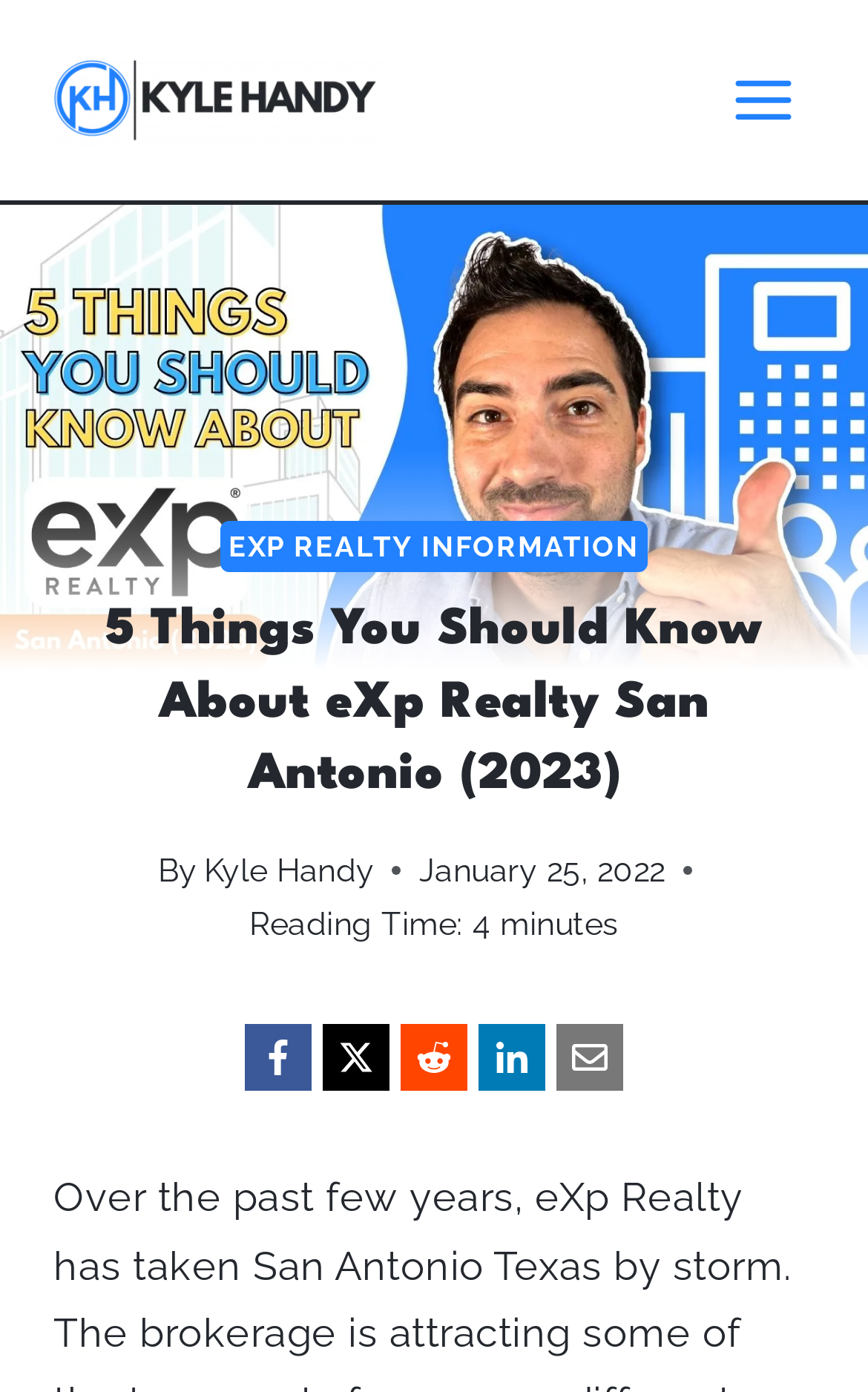When was the article published?
Kindly give a detailed and elaborate answer to the question.

The publication date of the article can be found below the title. The time element contains the text 'January 25, 2022', indicating that the article was published on this date.